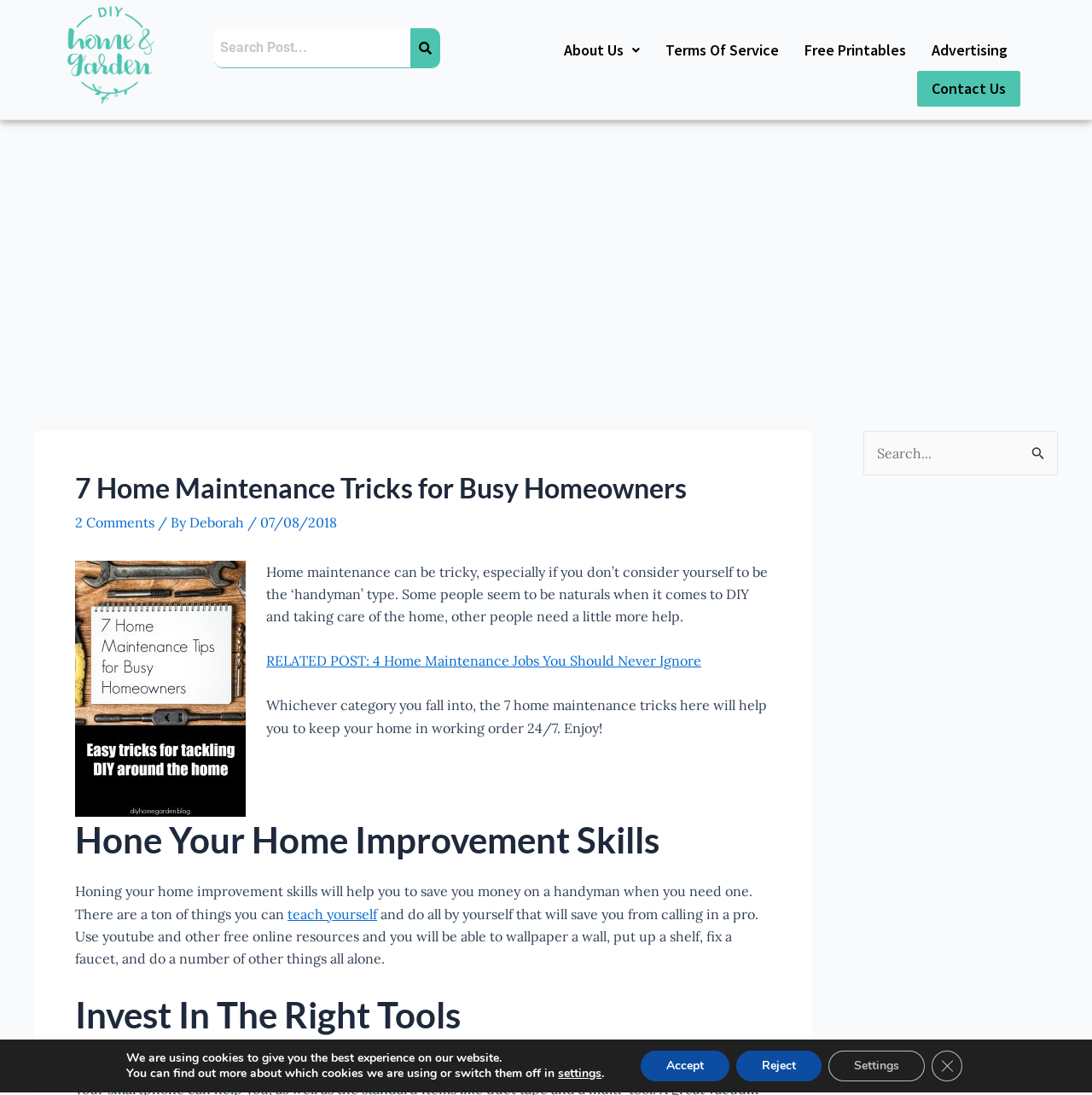Specify the bounding box coordinates of the area to click in order to execute this command: 'Search for a specific topic'. The coordinates should consist of four float numbers ranging from 0 to 1, and should be formatted as [left, top, right, bottom].

[0.791, 0.394, 0.969, 0.434]